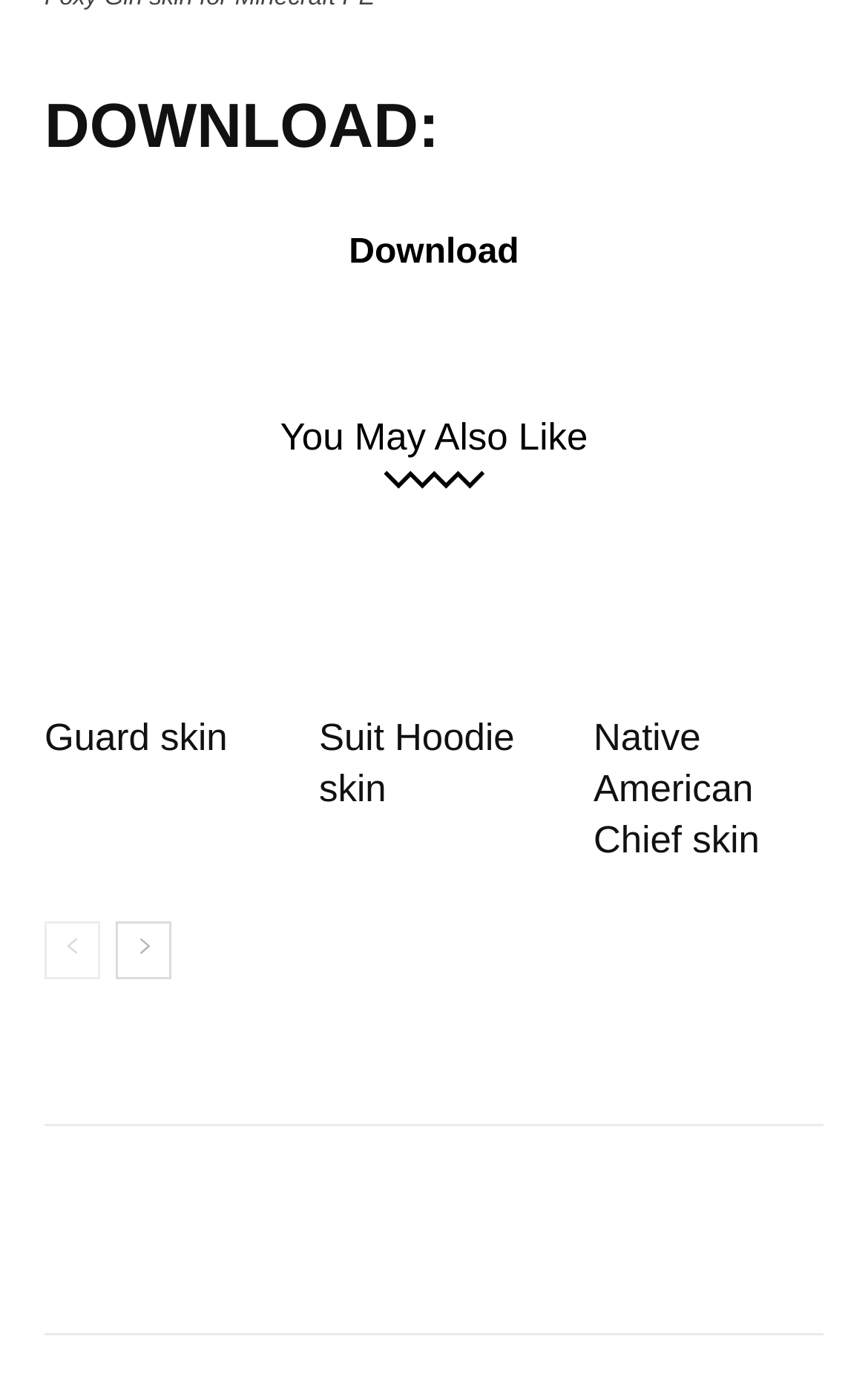What is the name of the Minecraft PE skin?
Answer the question with as much detail as possible.

The name of the Minecraft PE skin can be found in the link element with the text 'Foxy Girl skin for Minecraft PE', which is a child element of the figure element with a caption.